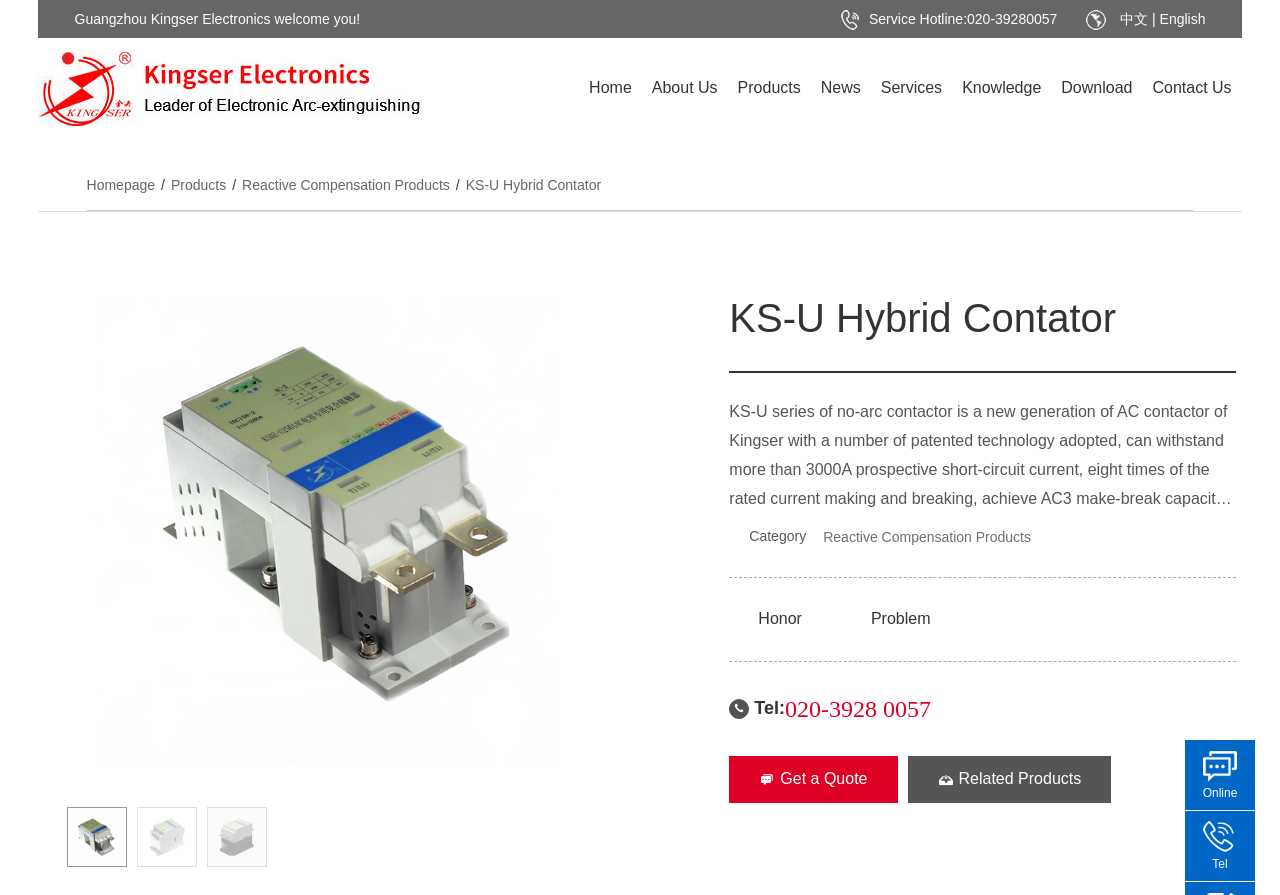Kindly determine the bounding box coordinates of the area that needs to be clicked to fulfill this instruction: "Leave a reply".

None